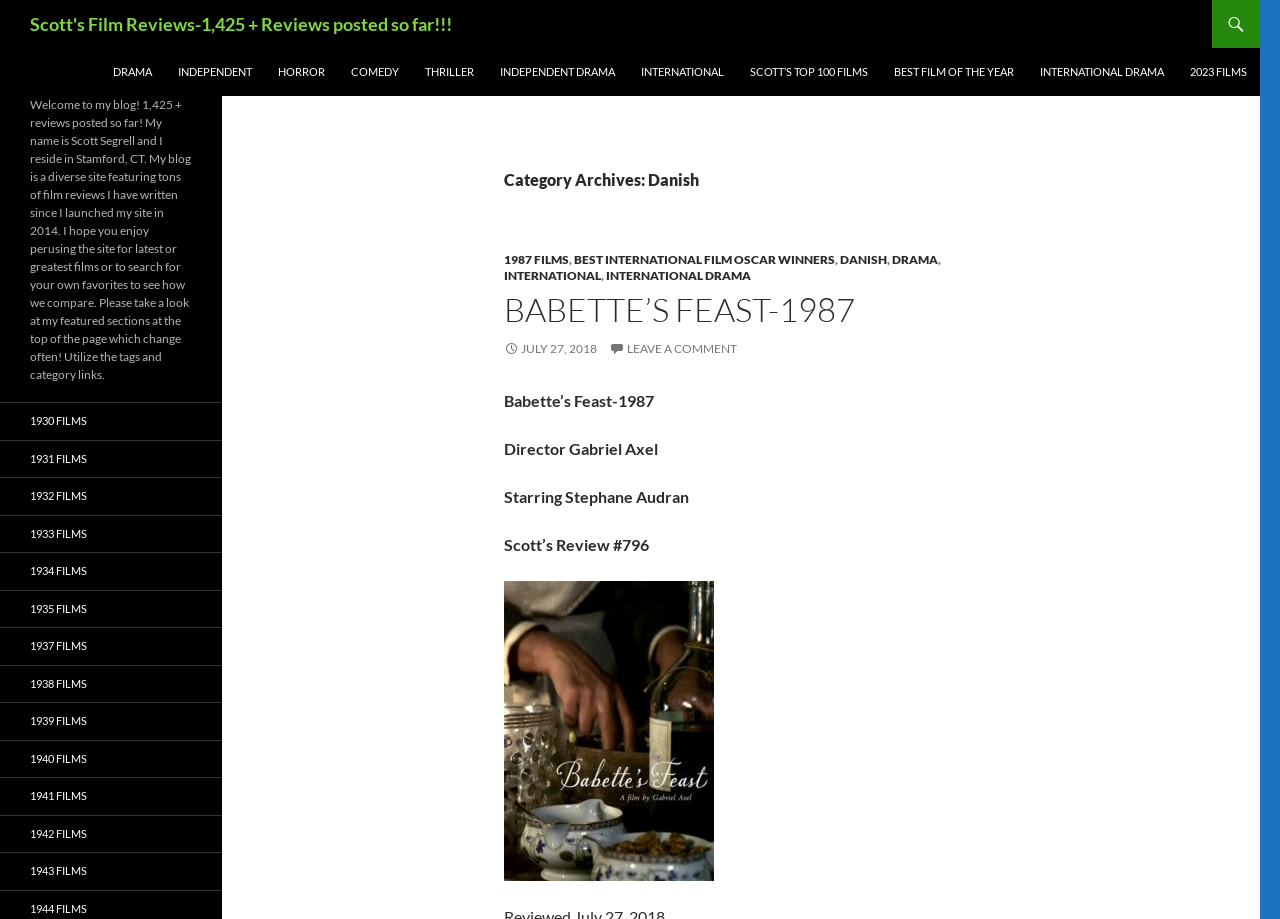What year was the film 'Babette's Feast' released?
Offer a detailed and full explanation in response to the question.

The release year of the film 'Babette's Feast' is mentioned in the heading 'BABETTE’S FEAST-1987' and also in the link 'BABETTE’S FEAST-1987'.